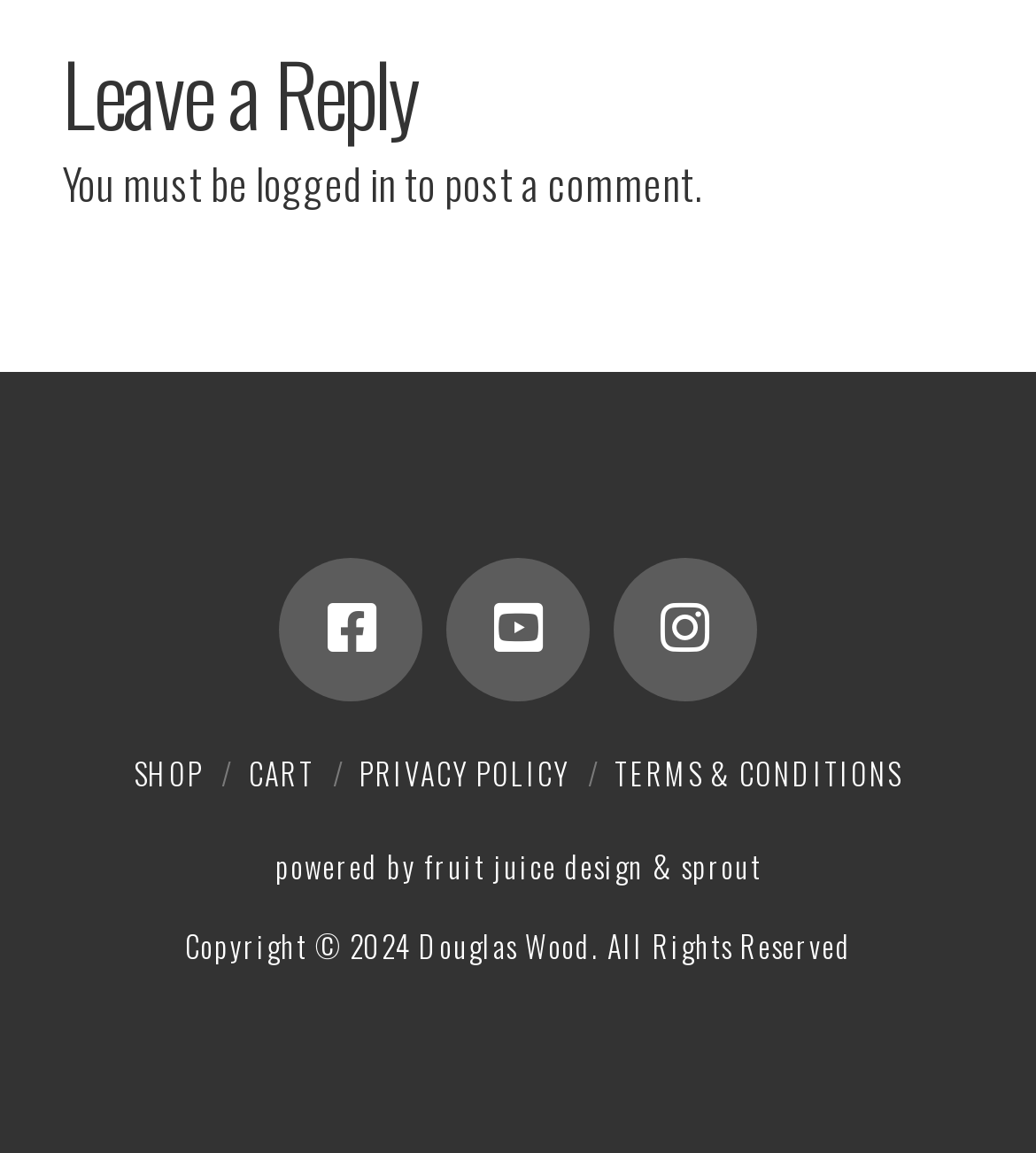Can you pinpoint the bounding box coordinates for the clickable element required for this instruction: "Go to SHOP"? The coordinates should be four float numbers between 0 and 1, i.e., [left, top, right, bottom].

[0.13, 0.653, 0.196, 0.69]